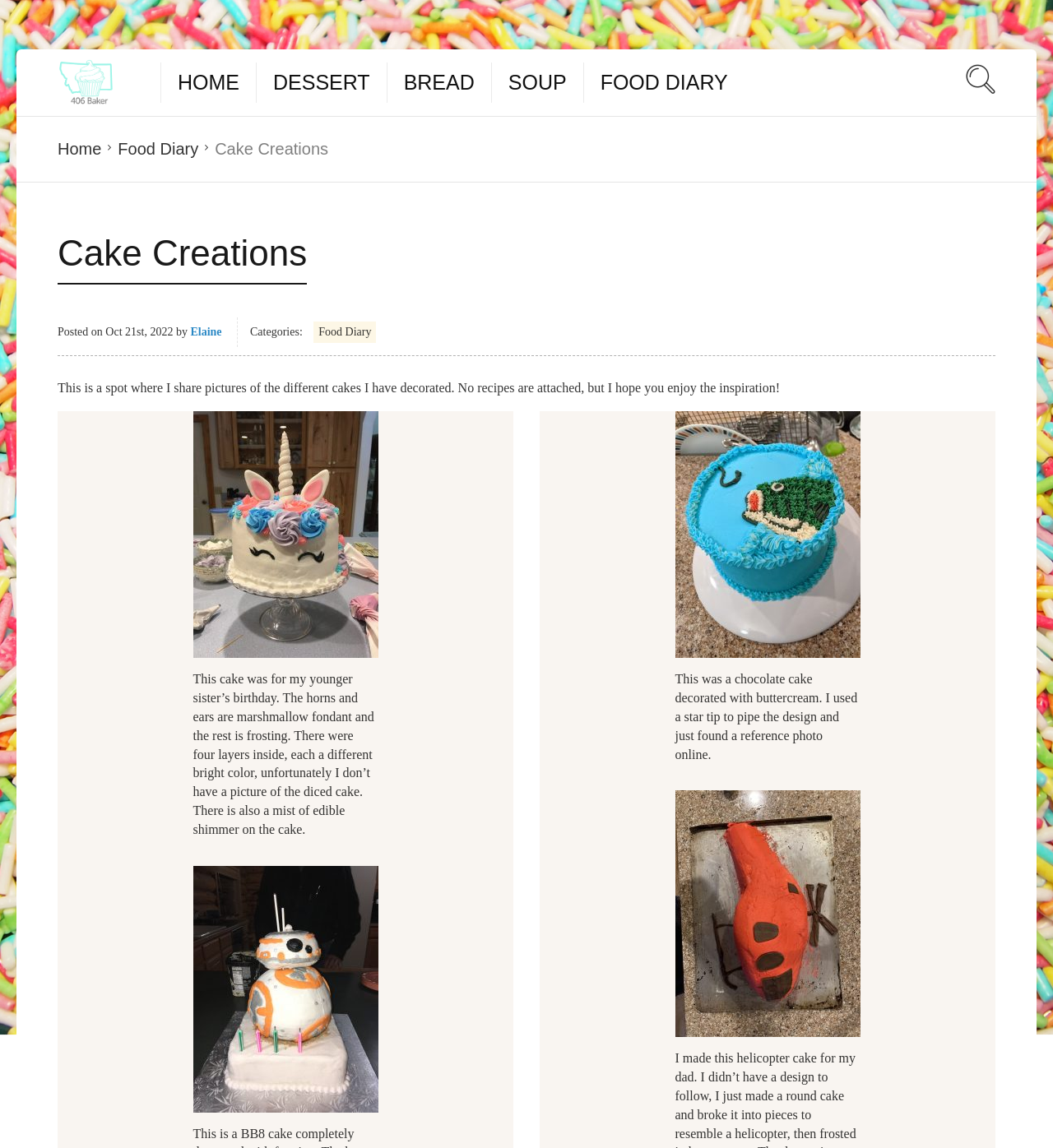Answer in one word or a short phrase: 
What is the name of the website?

Cake Creations